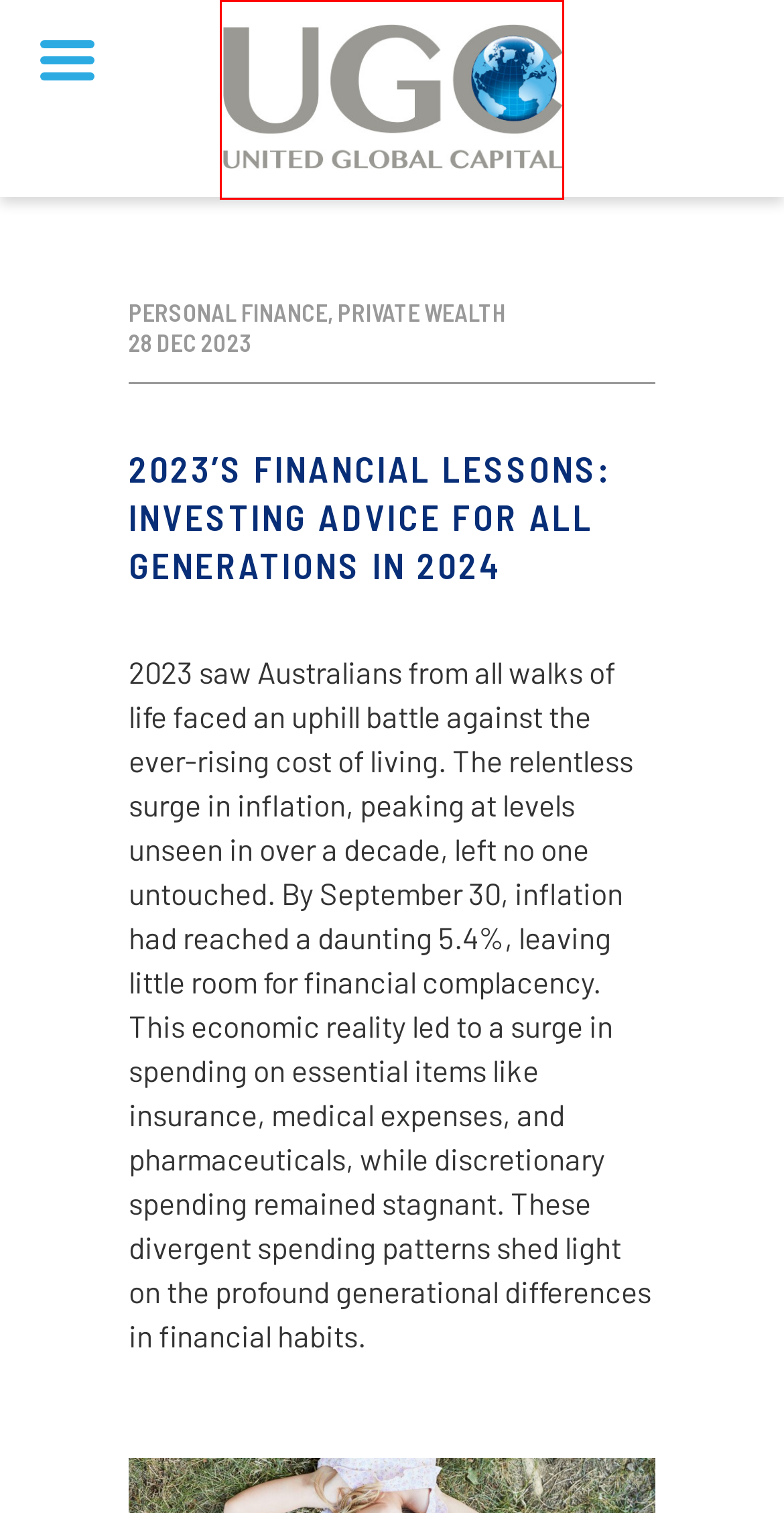Look at the screenshot of a webpage, where a red bounding box highlights an element. Select the best description that matches the new webpage after clicking the highlighted element. Here are the candidates:
A. Global Property - United Global Capital
B. February 2023 - United Global Capital
C. Contact us - United Global Capital
D. May 2023 - United Global Capital
E. United Global Capital - Superior financial outcomes from the wealth management specialists
F. October 2015 - United Global Capital
G. January 2024 - United Global Capital
H. December 2023 - United Global Capital

E